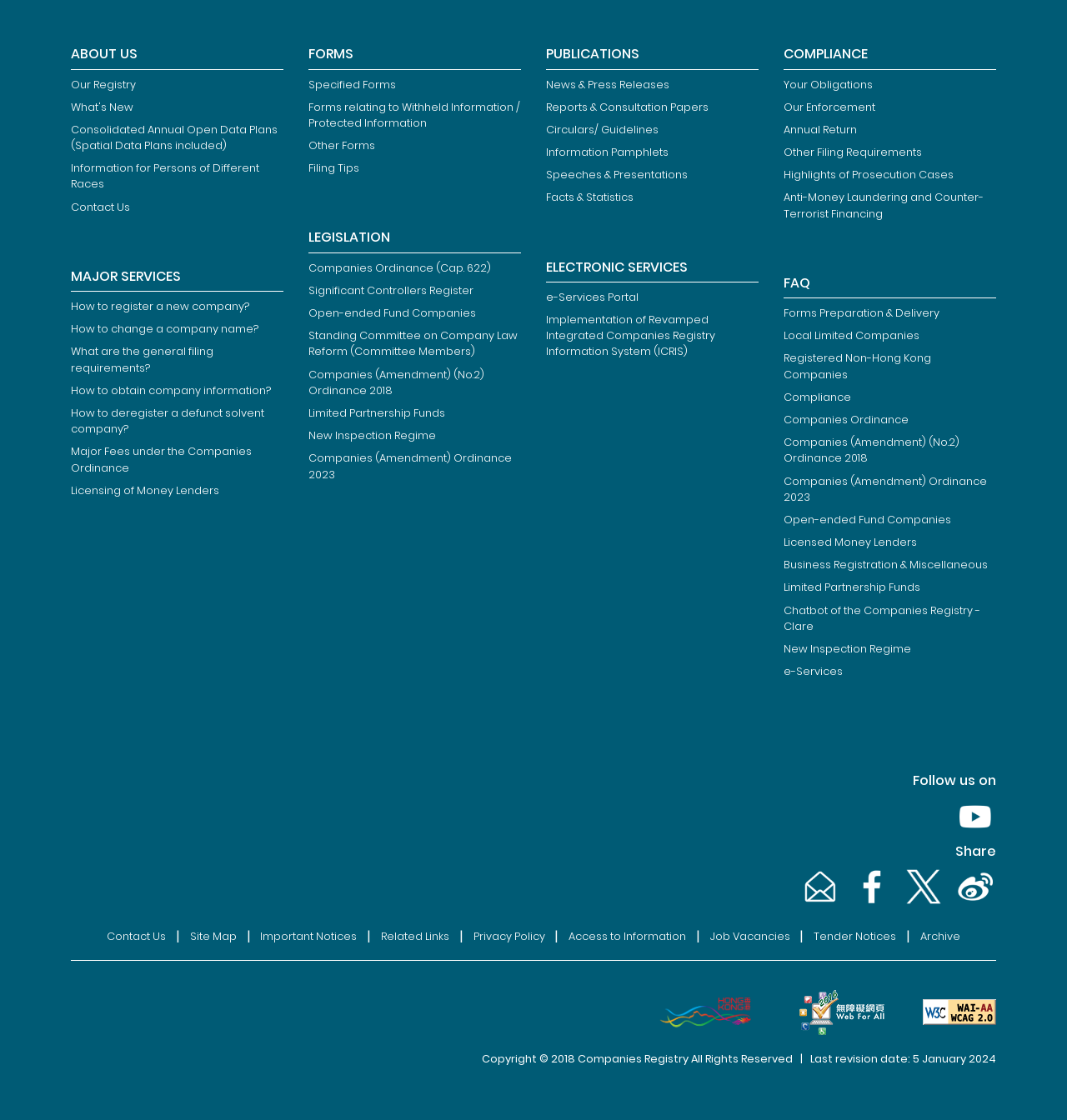Please identify the bounding box coordinates of the area that needs to be clicked to fulfill the following instruction: "View 'Companies Ordinance (Cap. 622)'."

[0.289, 0.233, 0.46, 0.245]